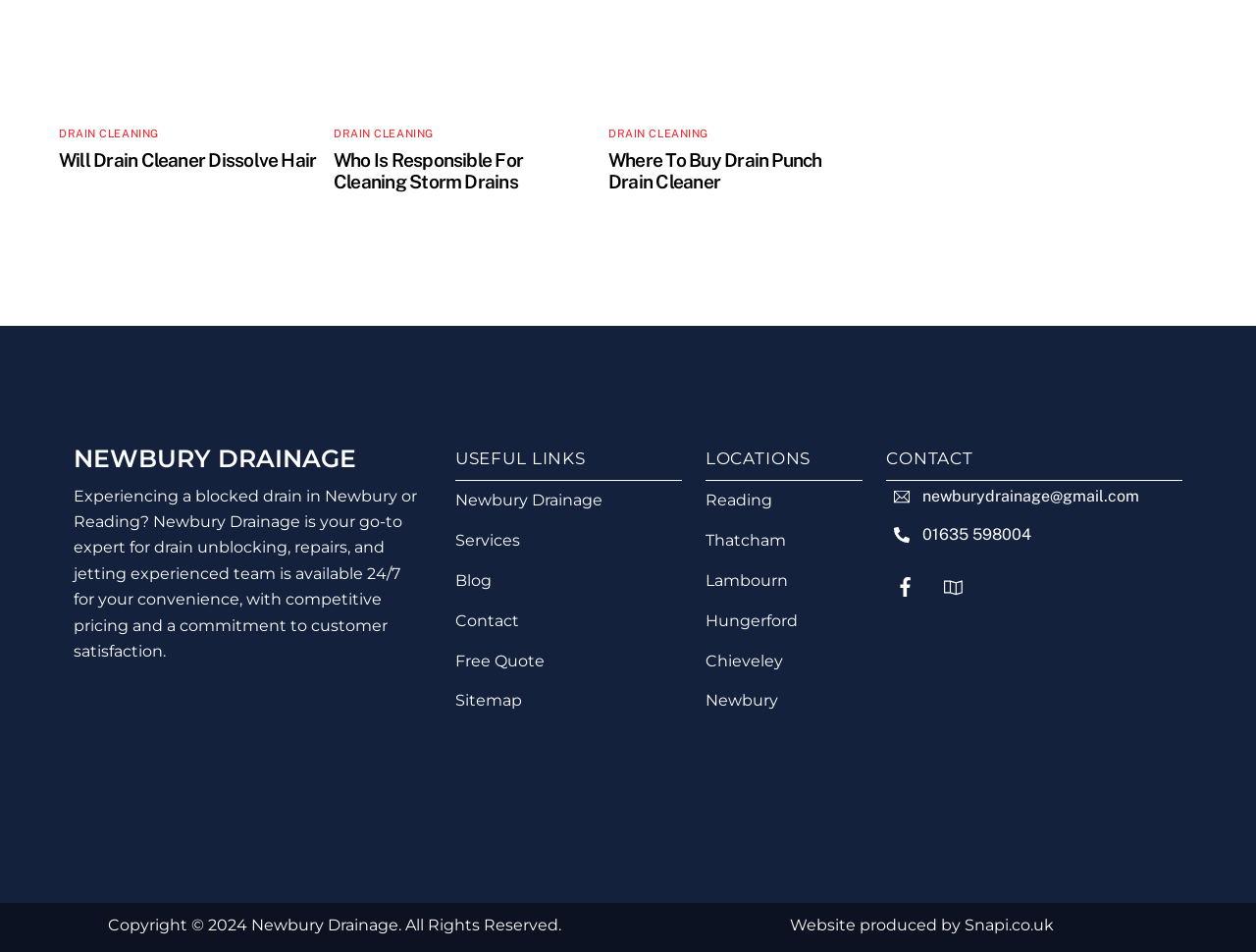Refer to the image and provide a thorough answer to this question:
What services does the company provide?

The services provided by the company are mentioned in the paragraph below the company name, which states that the company is an expert for 'drain unblocking, repairs, and jetting'.